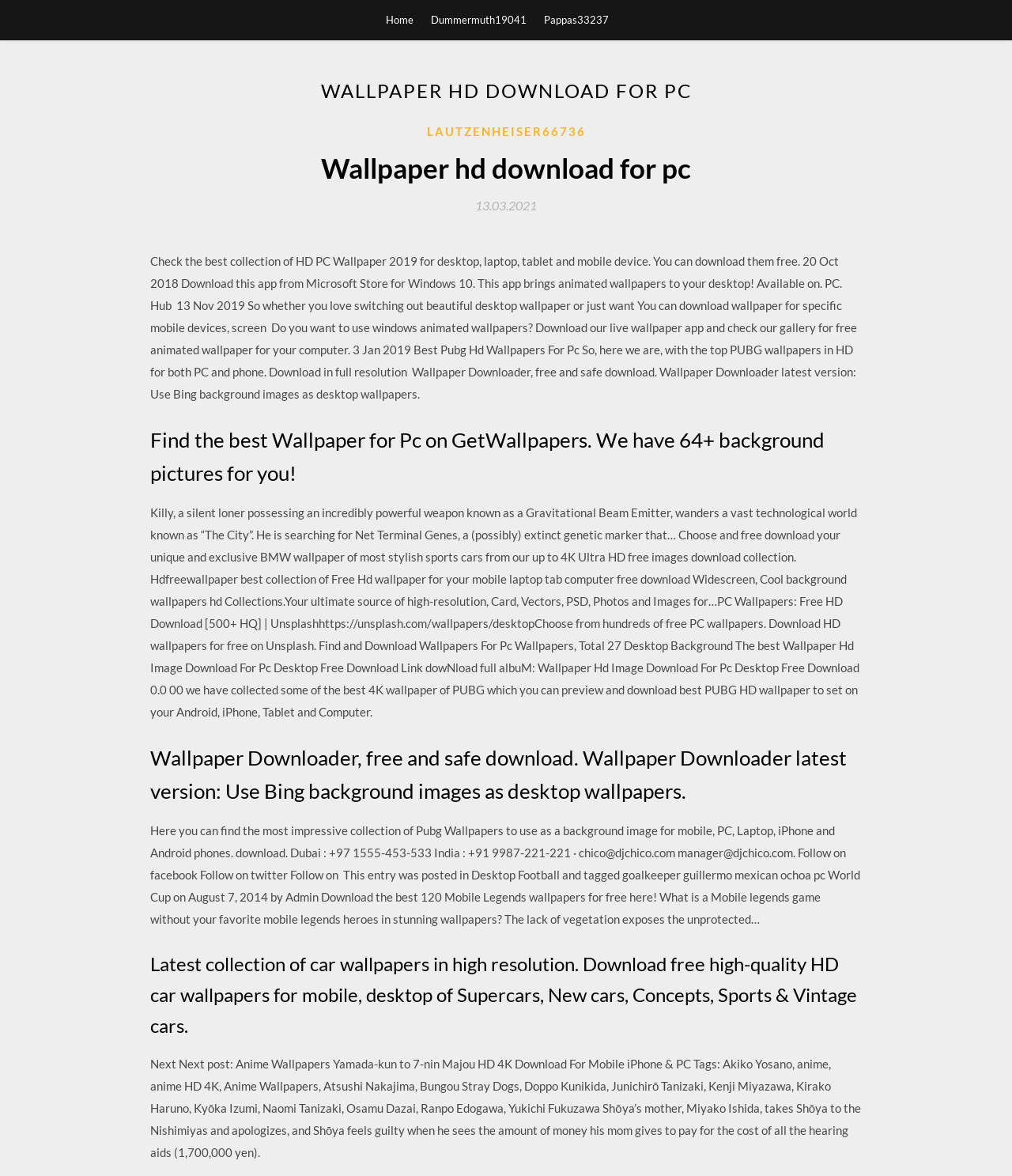Provide a brief response using a word or short phrase to this question:
What is the purpose of the Wallpaper Downloader app?

Use Bing background images as desktop wallpapers